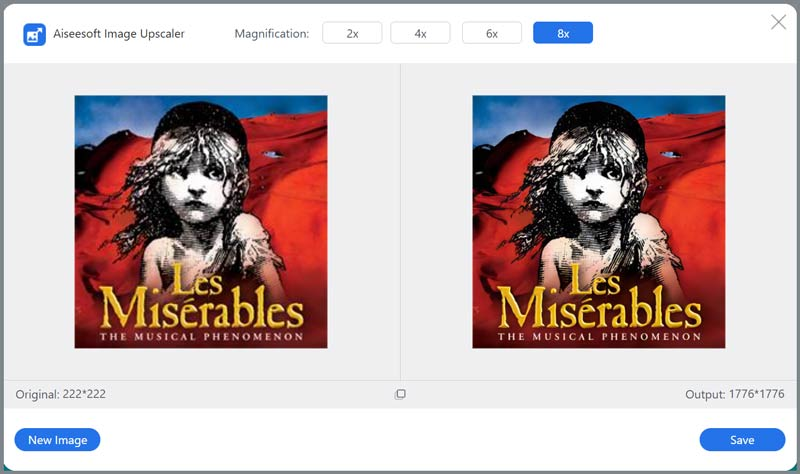Answer the question using only one word or a concise phrase: What is the purpose of the Aiseesoft Image Upscaler?

To restore low-resolution photos